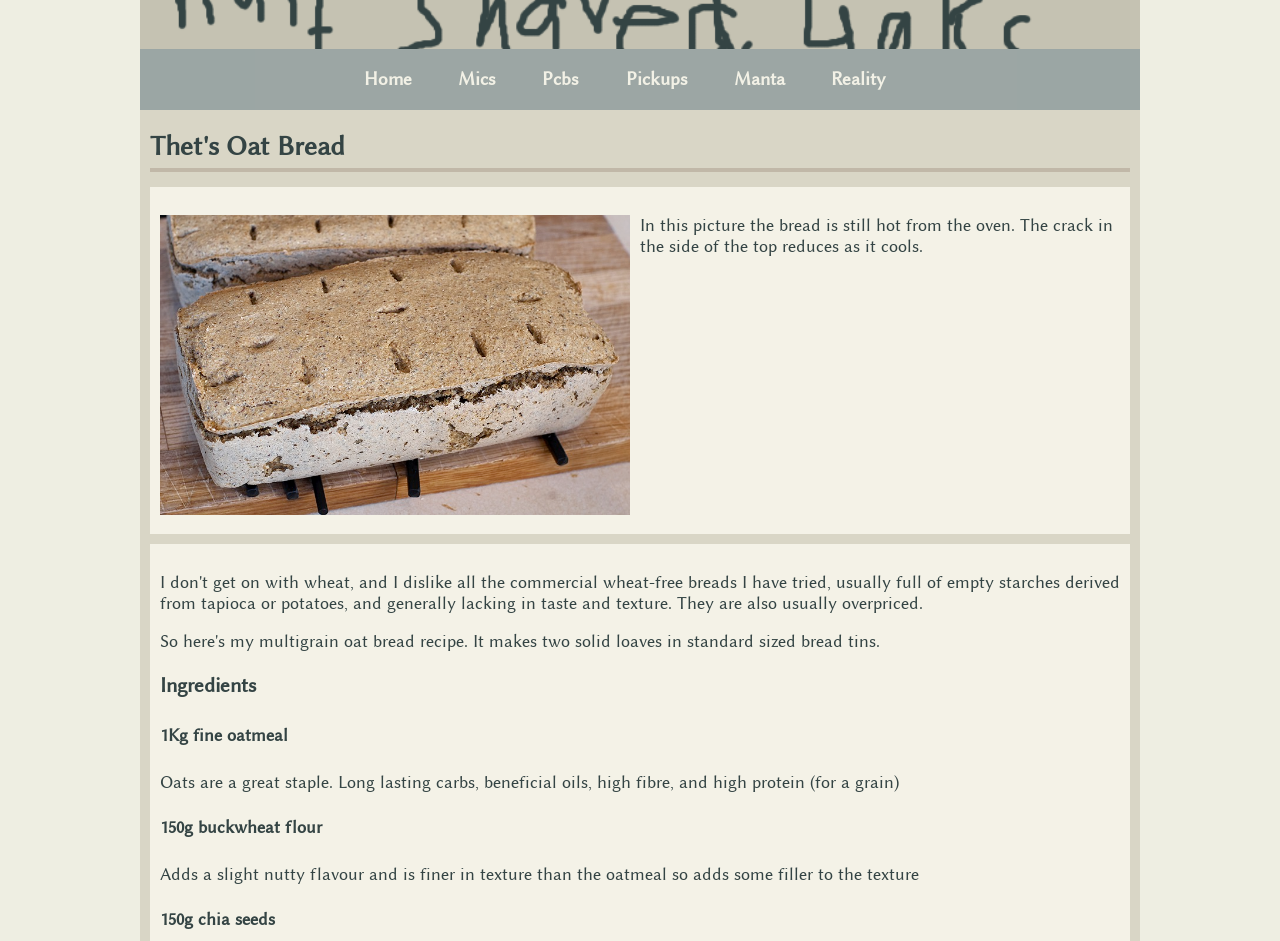Predict the bounding box coordinates for the UI element described as: "Home". The coordinates should be four float numbers between 0 and 1, presented as [left, top, right, bottom].

[0.284, 0.072, 0.322, 0.097]